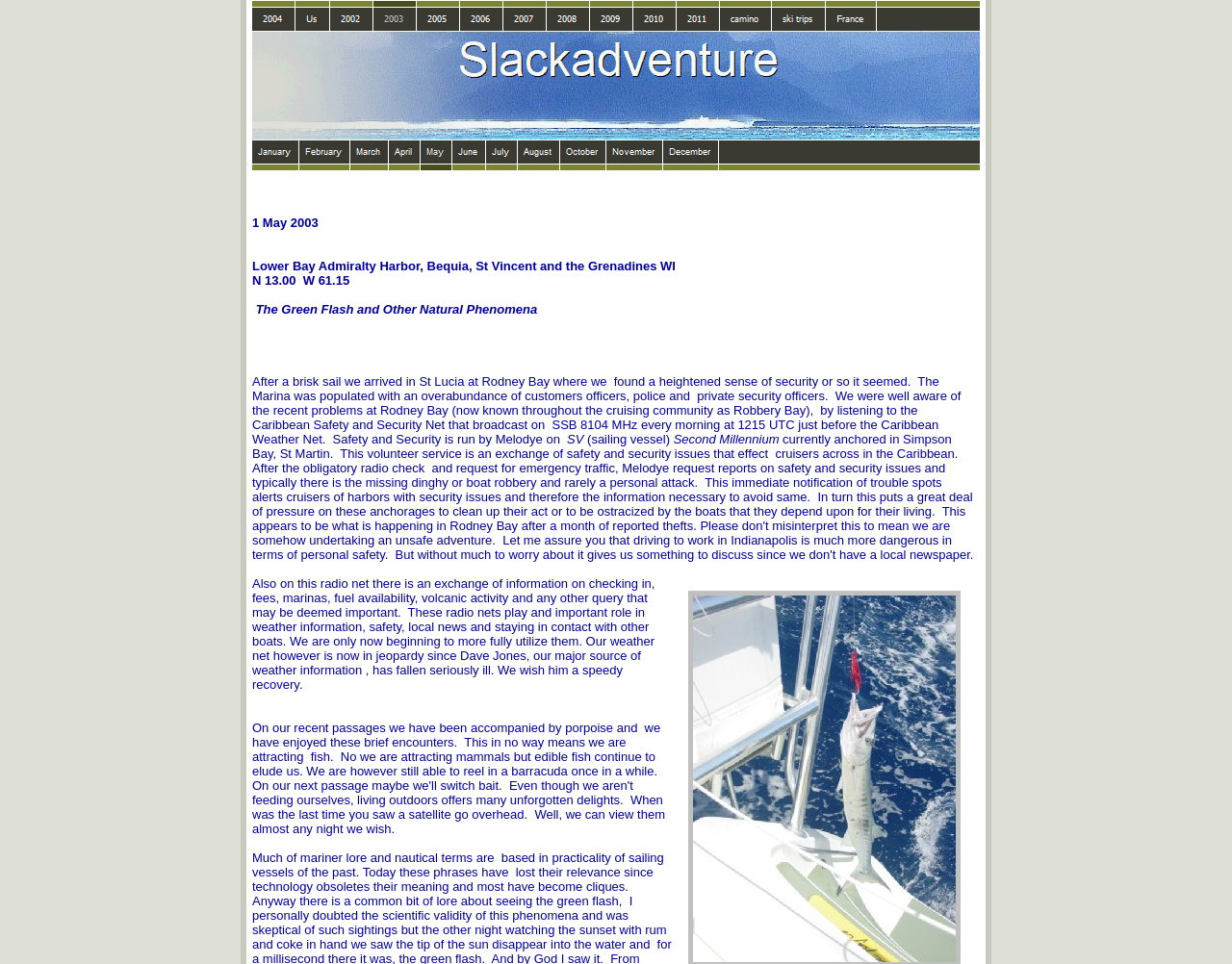Provide a brief response to the question below using one word or phrase:
What is the format of the content in the second table?

Monthly links